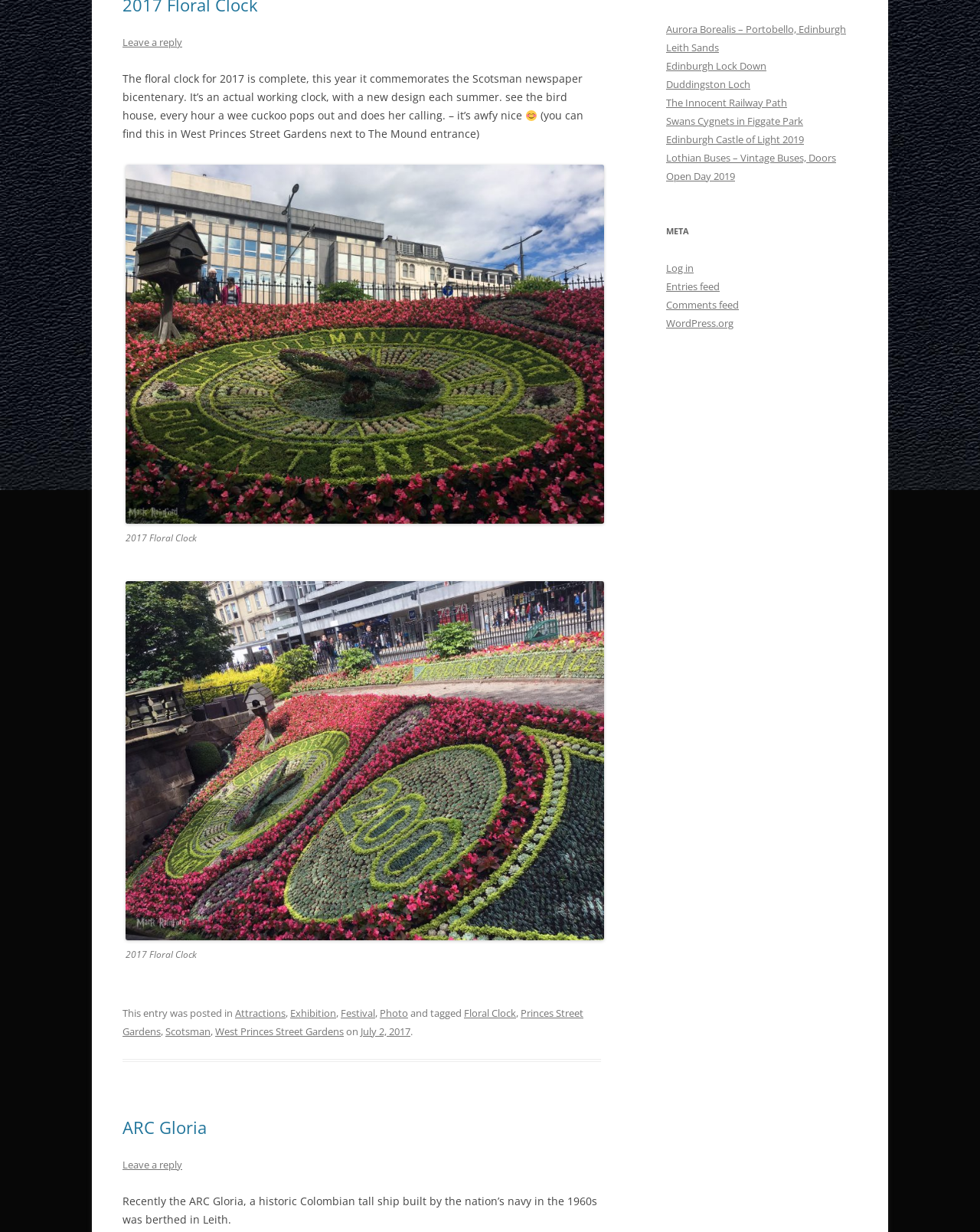Locate the bounding box of the UI element described in the following text: "Princes Street Gardens".

[0.125, 0.817, 0.595, 0.843]